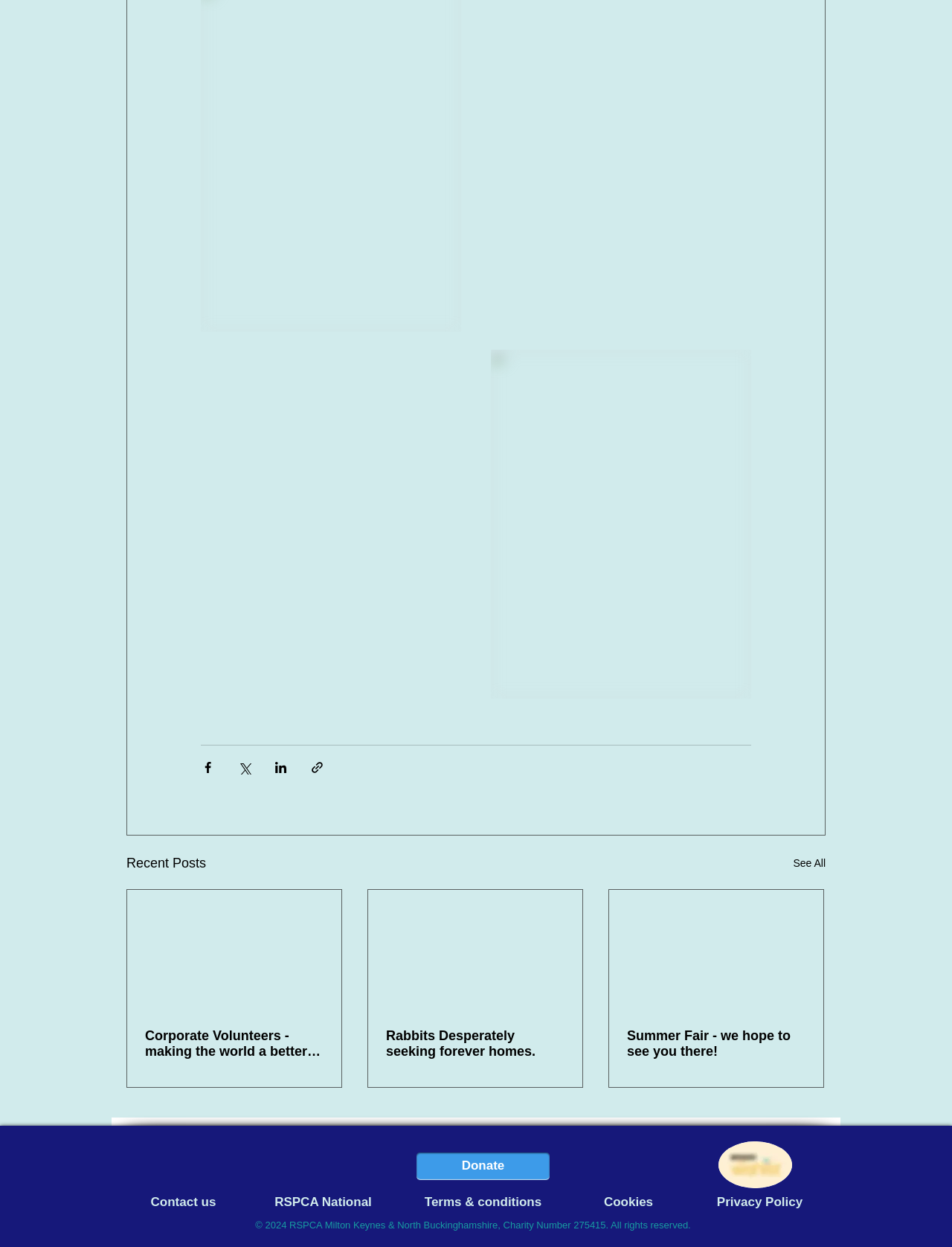Locate the bounding box coordinates of the element I should click to achieve the following instruction: "See all recent posts".

[0.833, 0.684, 0.867, 0.701]